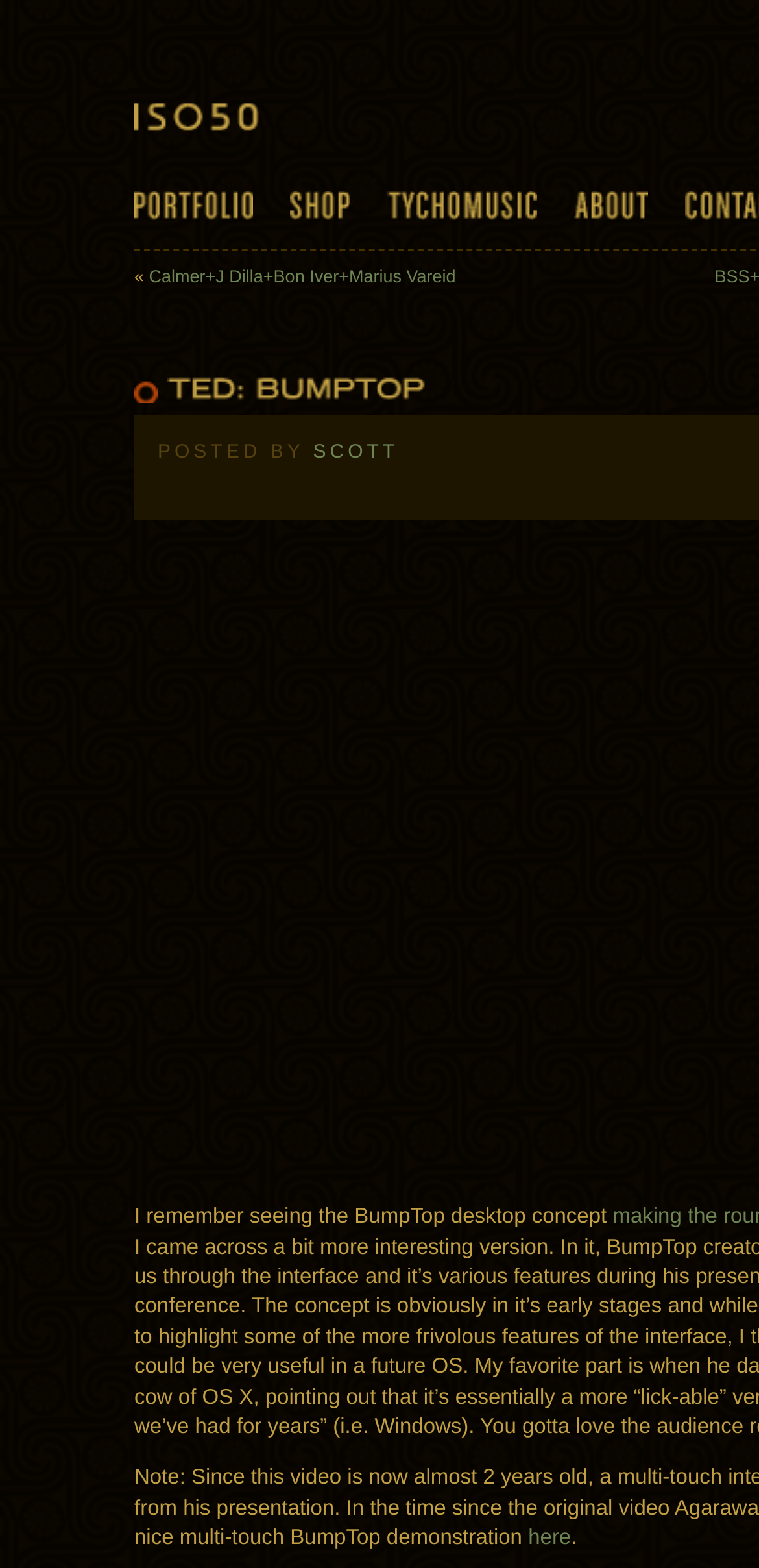Locate the bounding box coordinates of the element I should click to achieve the following instruction: "read about BumpTop".

[0.177, 0.239, 0.559, 0.258]